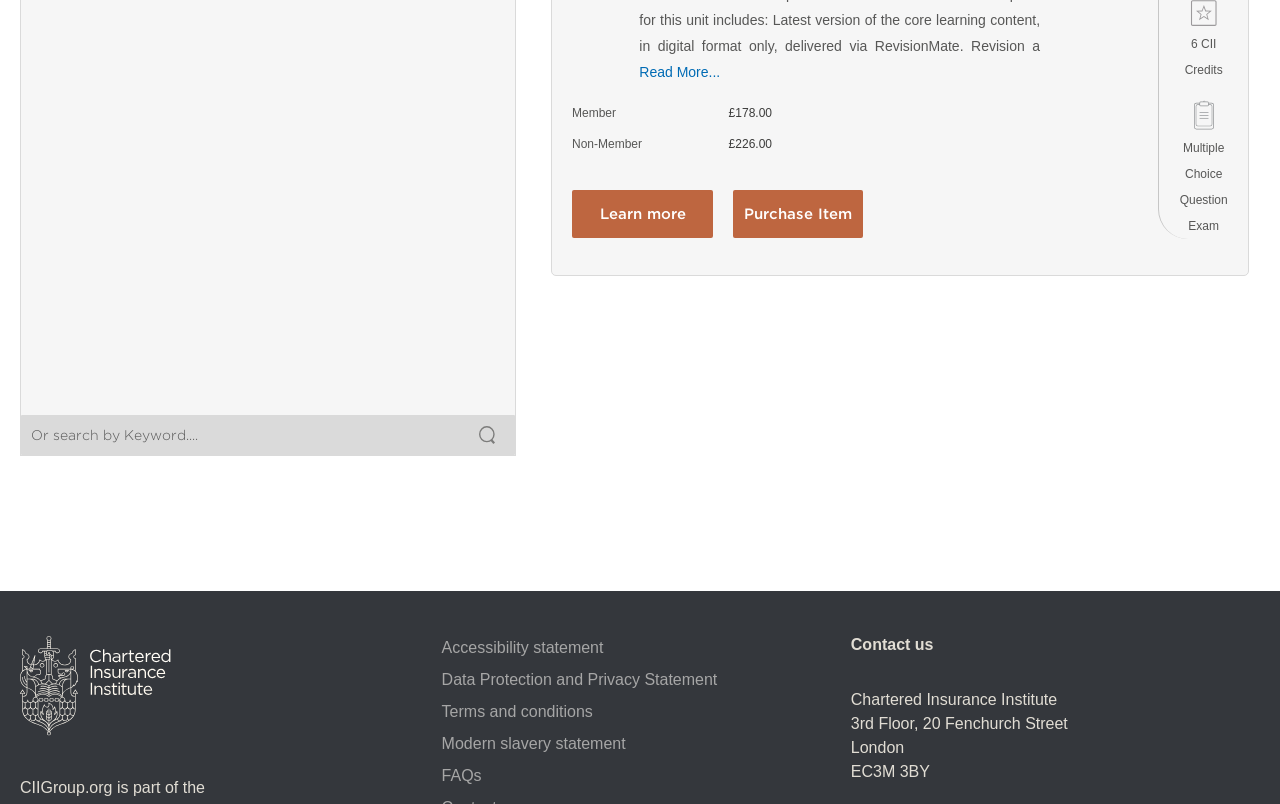How many links are there at the bottom of the webpage?
Refer to the image and provide a one-word or short phrase answer.

6